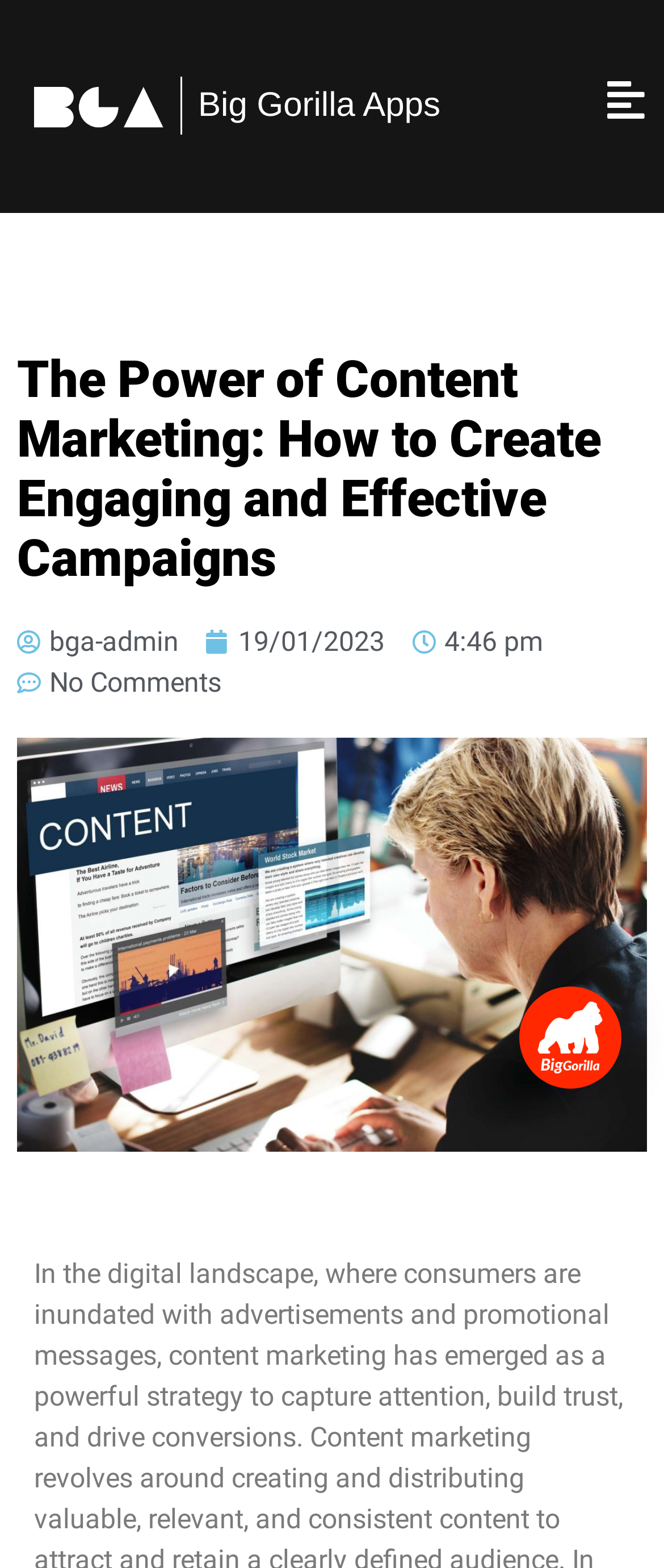Determine which piece of text is the heading of the webpage and provide it.

The Power of Content Marketing: How to Create Engaging and Effective Campaigns